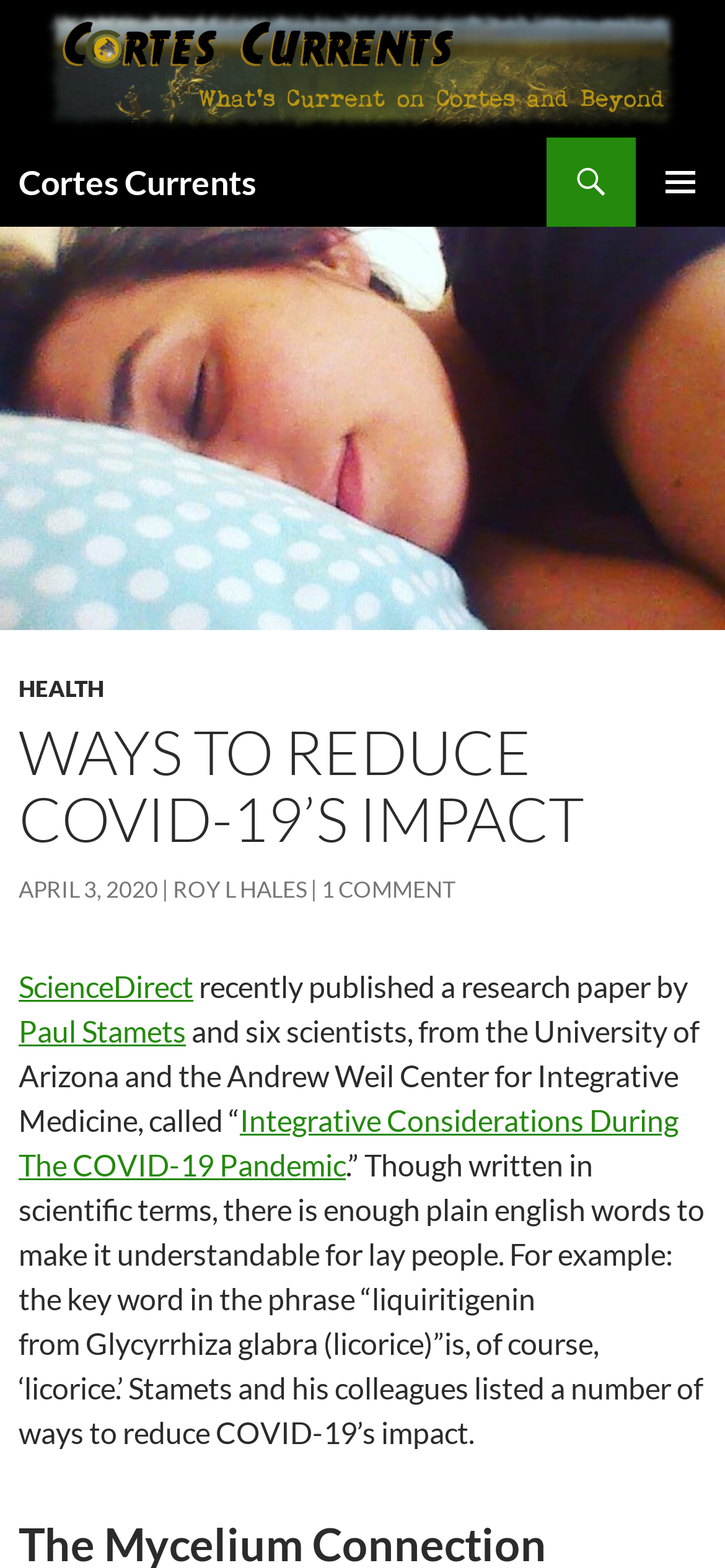Observe the image and answer the following question in detail: What is the name of the website?

The name of the website can be determined by looking at the top-left corner of the webpage, where the logo and the text 'Cortes Currents' are located.